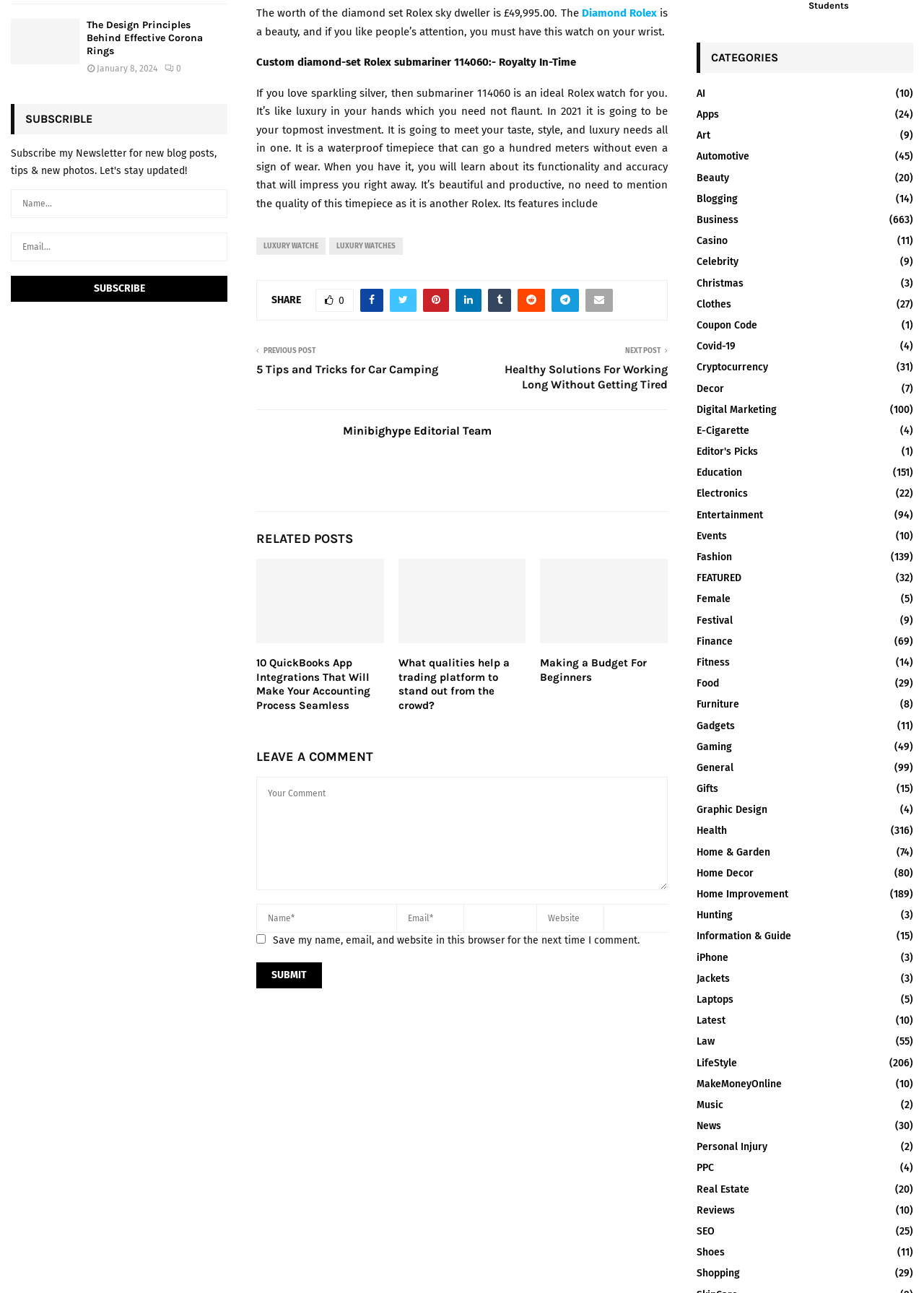Please determine the bounding box coordinates for the element that should be clicked to follow these instructions: "Click on the 'RELATED POSTS' heading".

[0.277, 0.408, 0.382, 0.425]